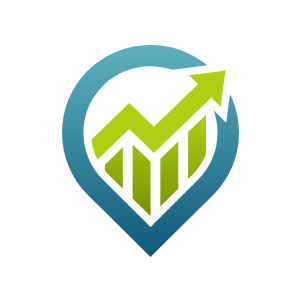What shape is the logo design?
Give a one-word or short phrase answer based on the image.

Circular